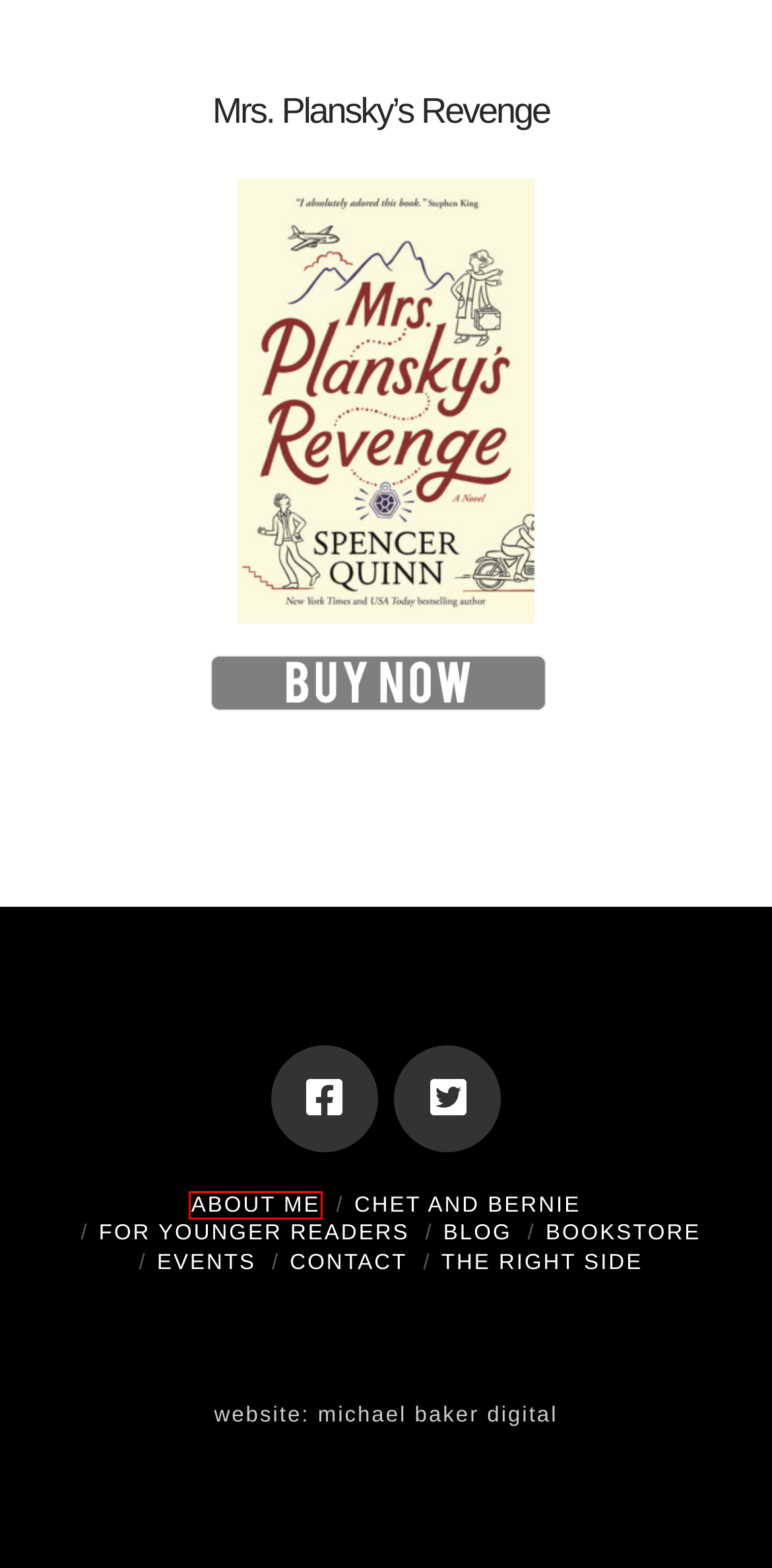Consider the screenshot of a webpage with a red bounding box and select the webpage description that best describes the new page that appears after clicking the element inside the red box. Here are the candidates:
A. “My favorite American suspense novelist.” – Stephen King - Peter Abrahams | Spencer Quinn
B. Contact - Peter Abrahams | Spencer Quinn
C. All Books - Peter Abrahams | Spencer Quinn
D. Mrs. Plansky's Revenge - Peter Abrahams | Spencer Quinn
E. Blog - Peter Abrahams | Spencer Quinn
F. Michael Baker Digital - Local Orange, CT Digital Experts
G. For Younger Readers - Peter Abrahams | Spencer Quinn
H. The Right Side - Peter Abrahams | Spencer Quinn

A